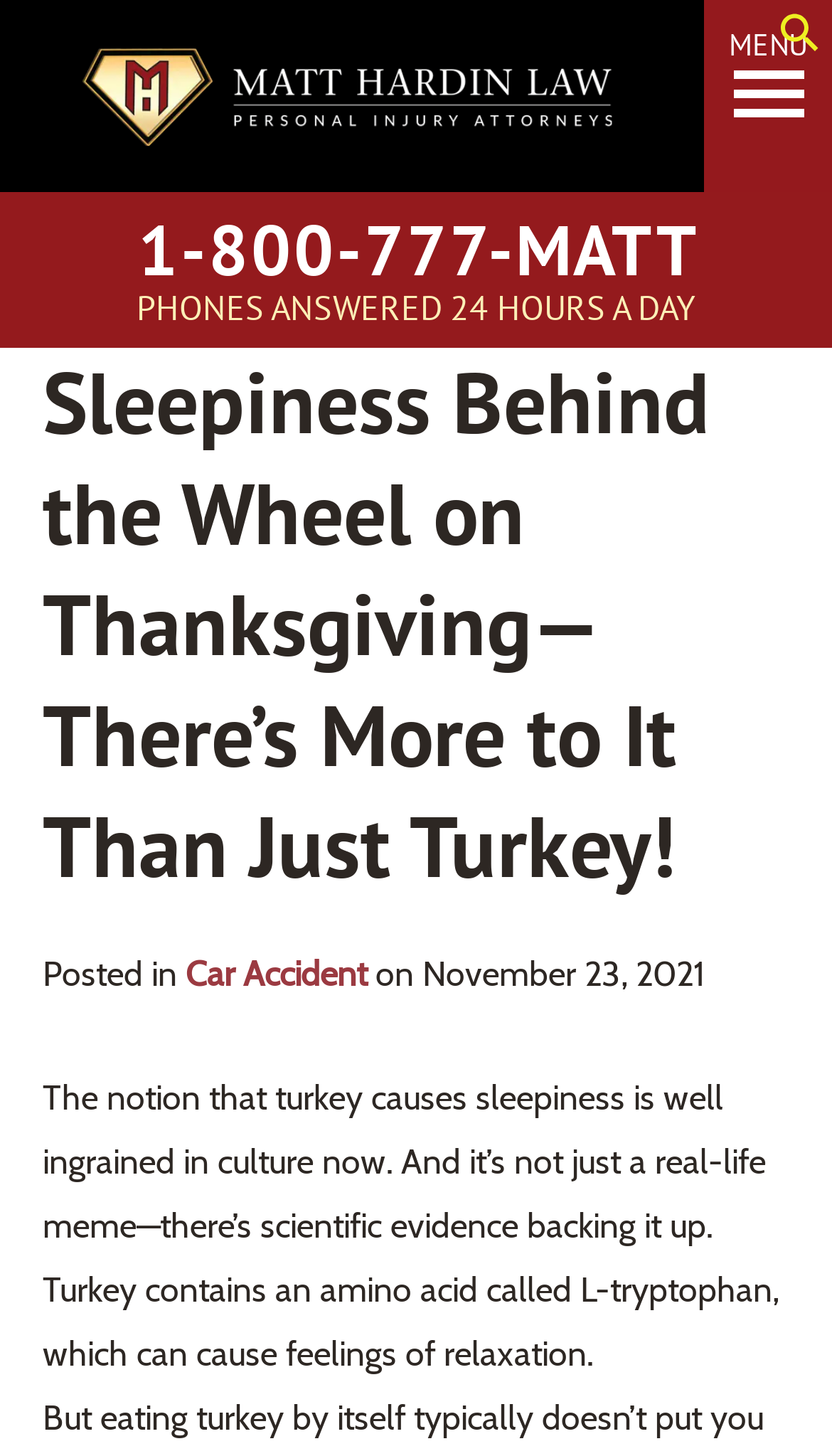Describe all the visual and textual components of the webpage comprehensively.

The webpage appears to be a blog post from Nashville Injury Lawyers, with the title "Sleepiness Behind the Wheel on Thanksgiving—There’s More to It Than Just Turkey!" prominently displayed near the top of the page. 

At the top right corner, there is a search function, indicated by a search icon and the text "Search". Below this, the law firm's name "Matt Hardin Law" is displayed, accompanied by an image of the logo. 

On the top right side, the text "MENU" is shown, and below it, the firm's phone availability is mentioned: "PHONES ANSWERED 24 HOURS A DAY". 

The main content of the blog post starts with a heading that repeats the title, followed by the text "Posted in" and a link to the category "Car Accident". The date of the post, "November 23, 2021", is also displayed. 

The main article begins with a paragraph discussing how the idea that turkey causes sleepiness is a common cultural notion, backed by scientific evidence. The text explains that turkey contains an amino acid called L-tryptophan, which can cause feelings of relaxation.